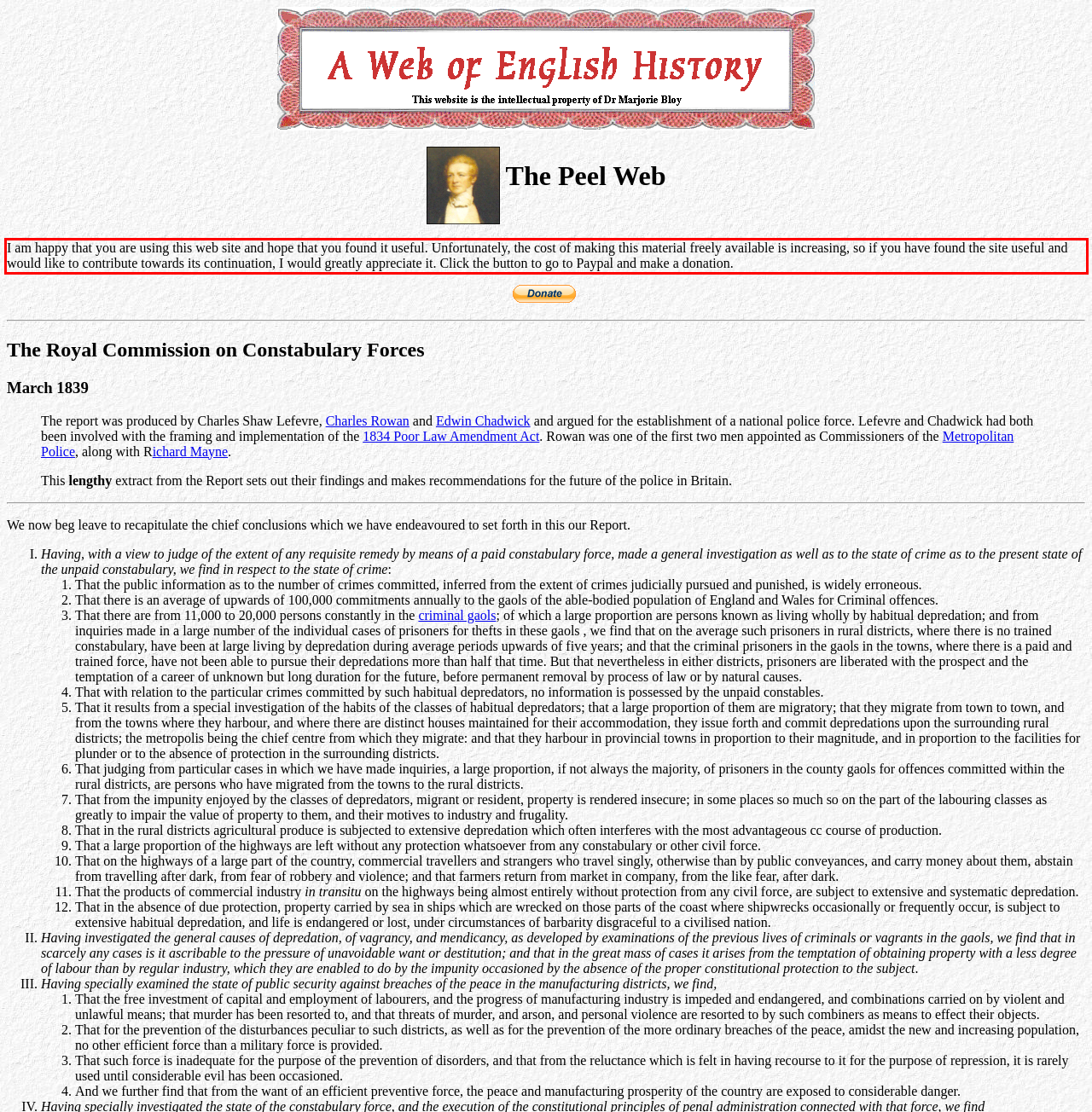You are provided with a screenshot of a webpage containing a red bounding box. Please extract the text enclosed by this red bounding box.

I am happy that you are using this web site and hope that you found it useful. Unfortunately, the cost of making this material freely available is increasing, so if you have found the site useful and would like to contribute towards its continuation, I would greatly appreciate it. Click the button to go to Paypal and make a donation.